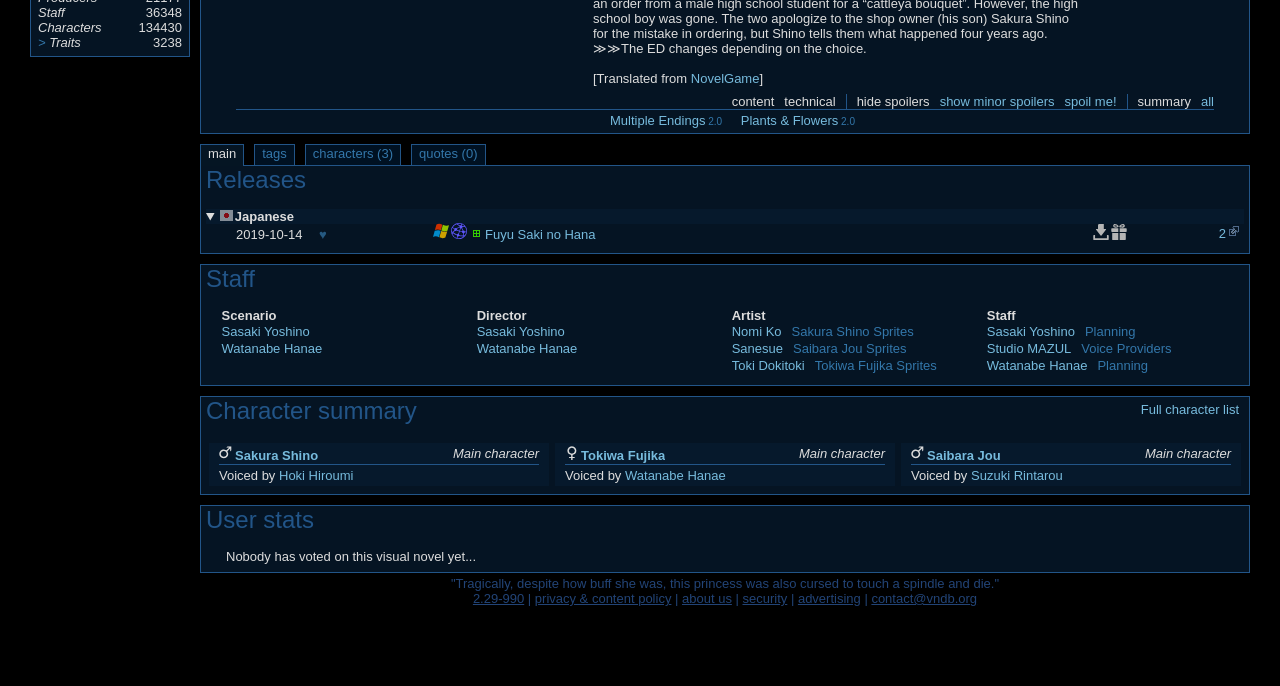Based on the element description Fuyu Saki no Hana, identify the bounding box of the UI element in the given webpage screenshot. The coordinates should be in the format (top-left x, top-left y, bottom-right x, bottom-right y) and must be between 0 and 1.

[0.379, 0.331, 0.465, 0.354]